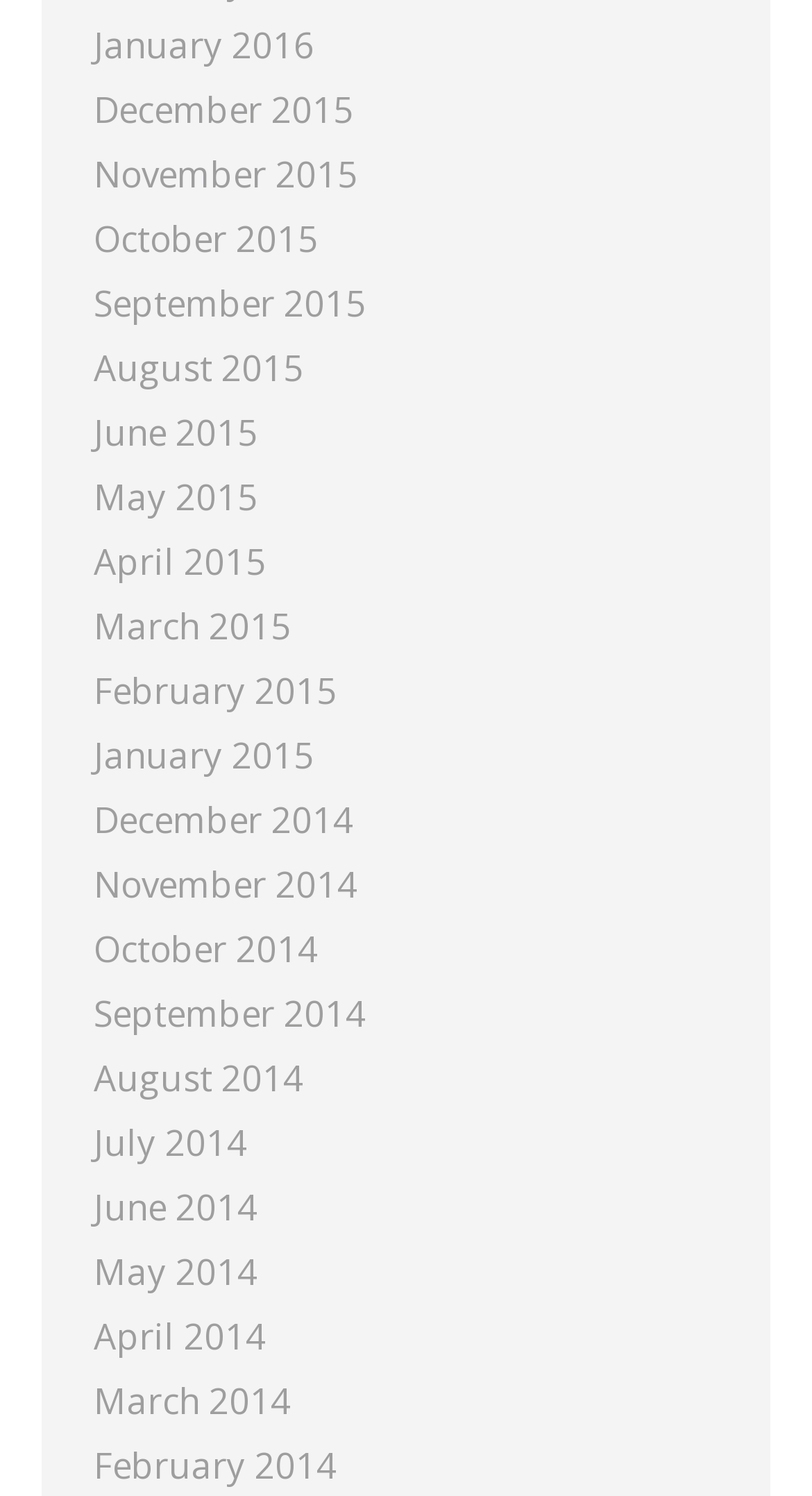How many links are there in total?
Refer to the screenshot and respond with a concise word or phrase.

24